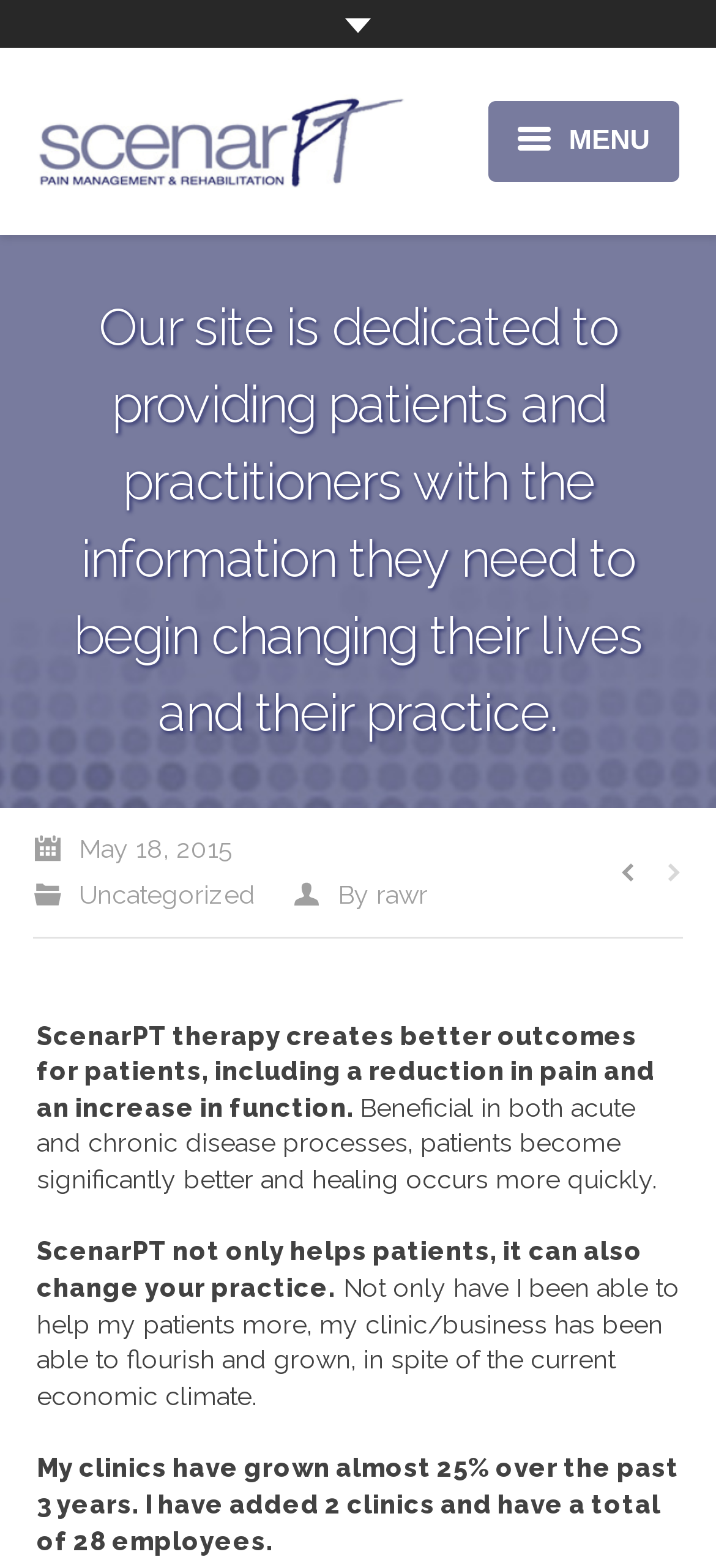What type of content is available on the webpage?
Refer to the image and provide a detailed answer to the question.

The webpage has a navigation menu that includes links to 'Blog' and 'Videos', indicating that the webpage provides blog posts and video content related to ScenarPT and its applications.